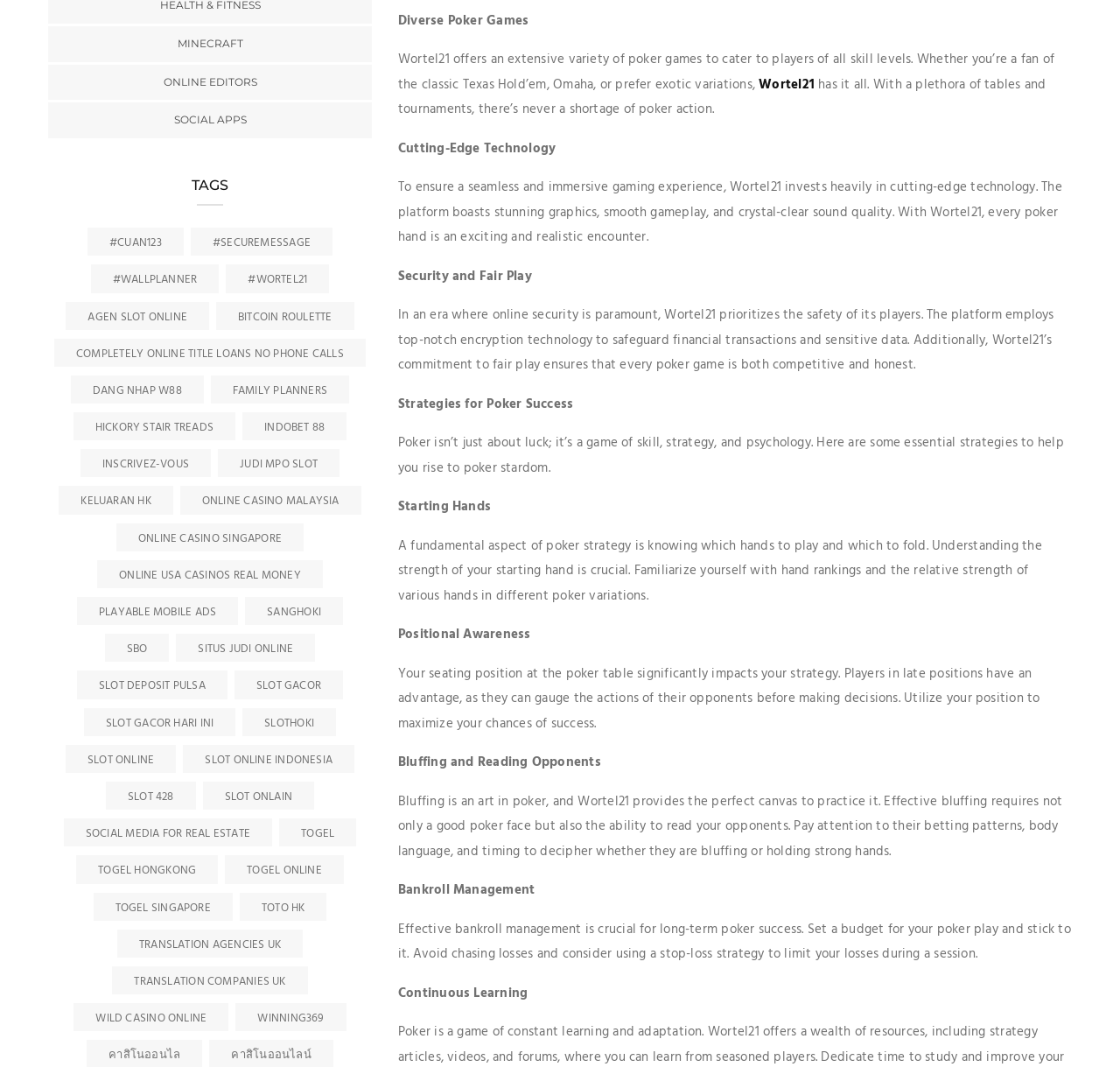Answer the question below with a single word or a brief phrase: 
What is the importance of 'Positional Awareness' in poker?

To maximize chances of success